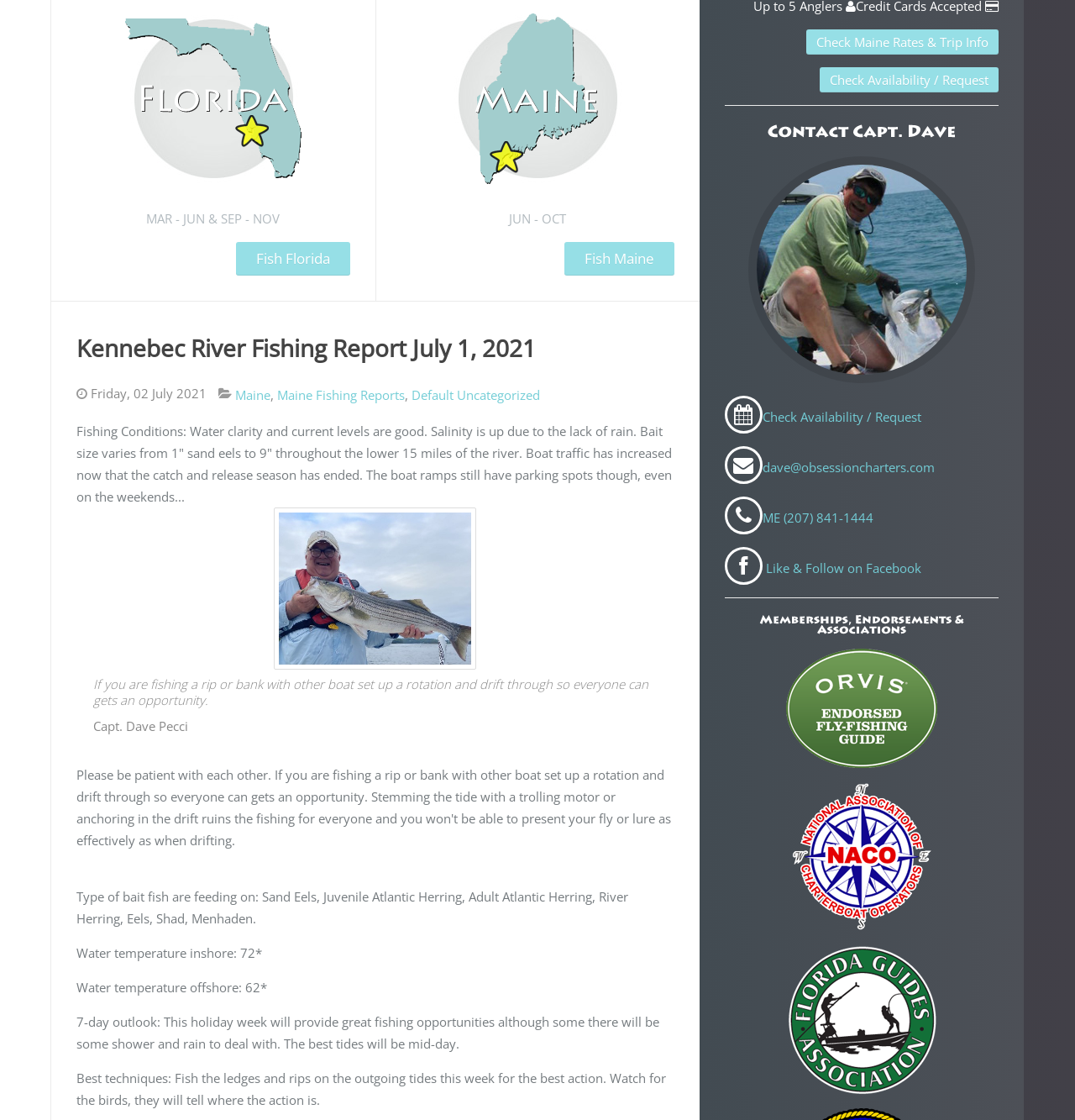Using the provided element description "aria-label="More actions"", determine the bounding box coordinates of the UI element.

None